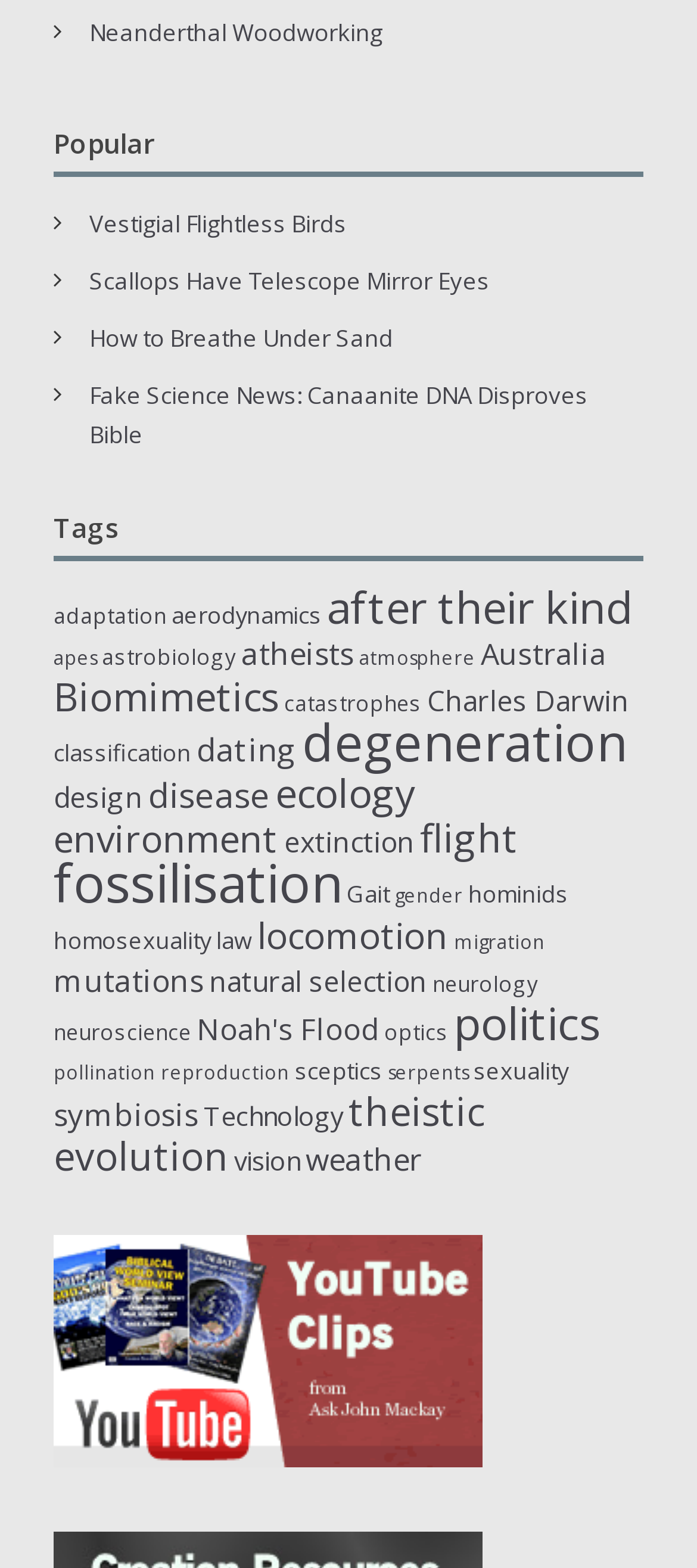Identify the bounding box coordinates of the section that should be clicked to achieve the task described: "View all 28".

None